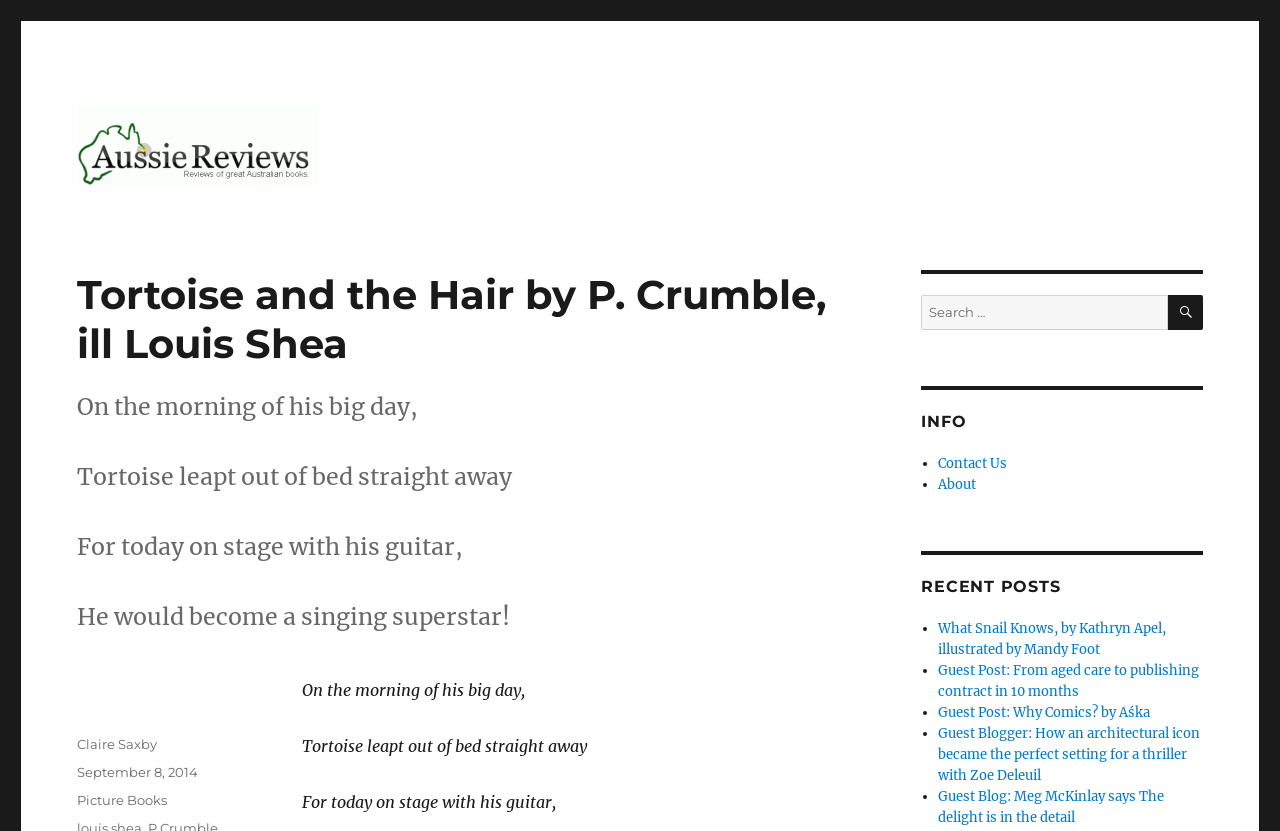What is the headline of the webpage?

Tortoise and the Hair by P. Crumble, ill Louis Shea